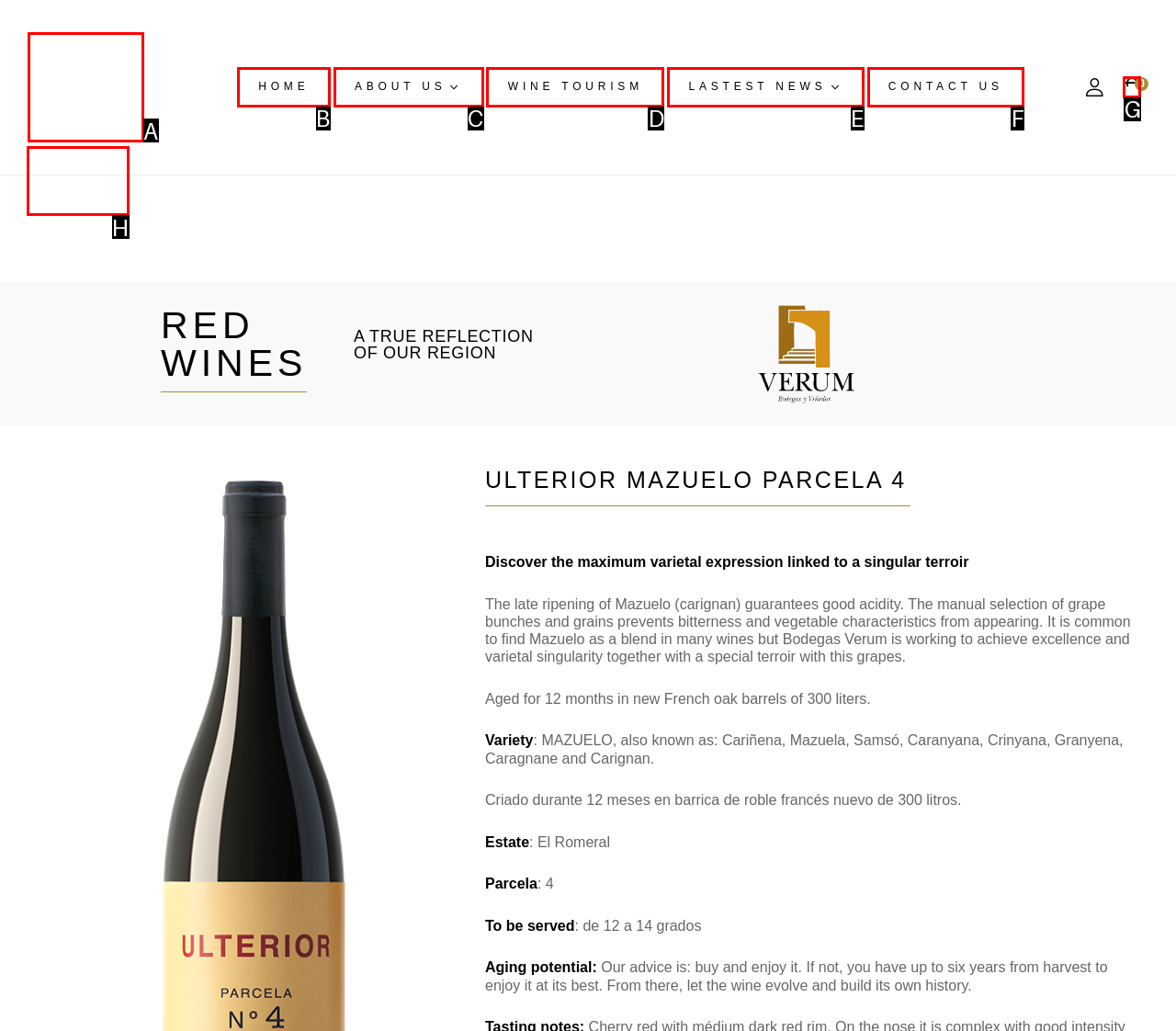Determine which option matches the element description: Contact Us
Reply with the letter of the appropriate option from the options provided.

None